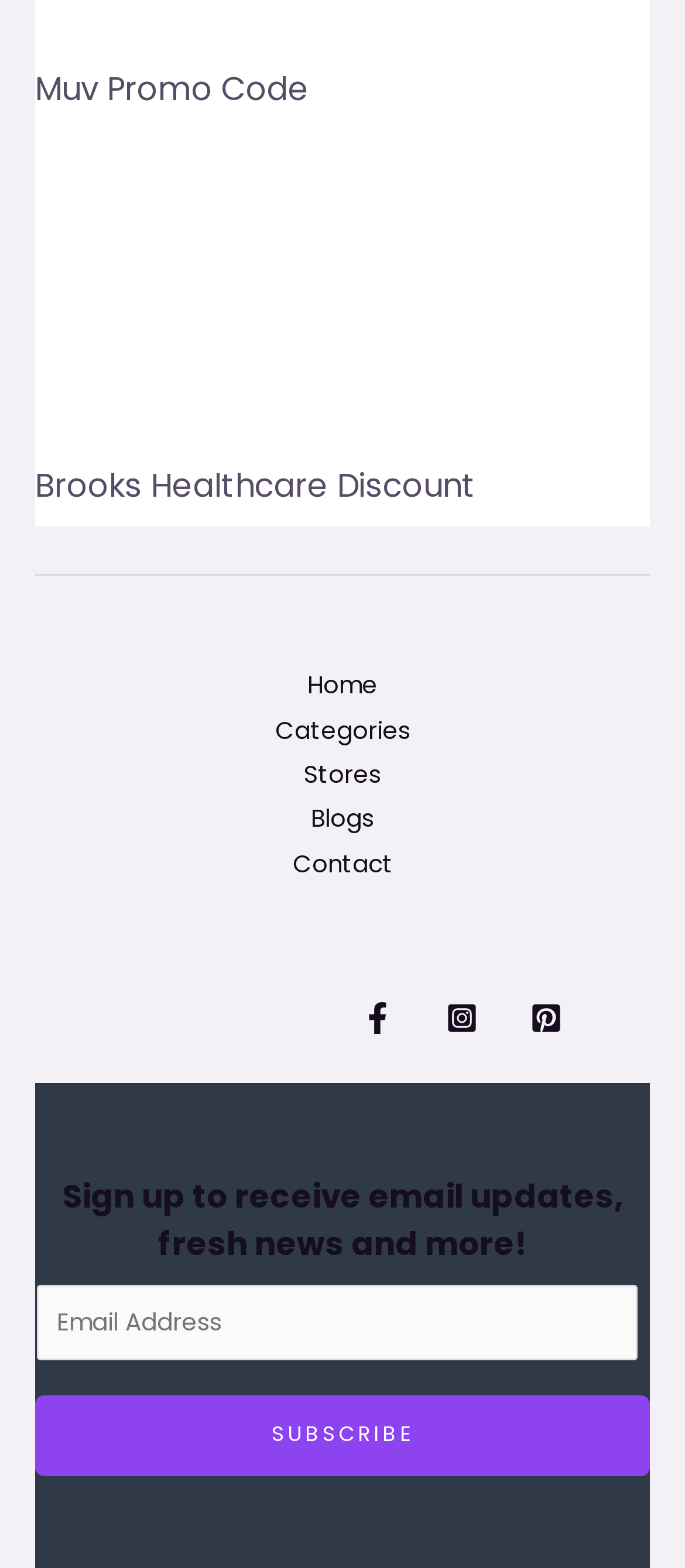Examine the image carefully and respond to the question with a detailed answer: 
What is the category of the 'Brooks Healthcare Discount' link?

I examined the link 'Brooks Healthcare Discount' and found that it is categorized under 'Categories' based on its position and context in the webpage.